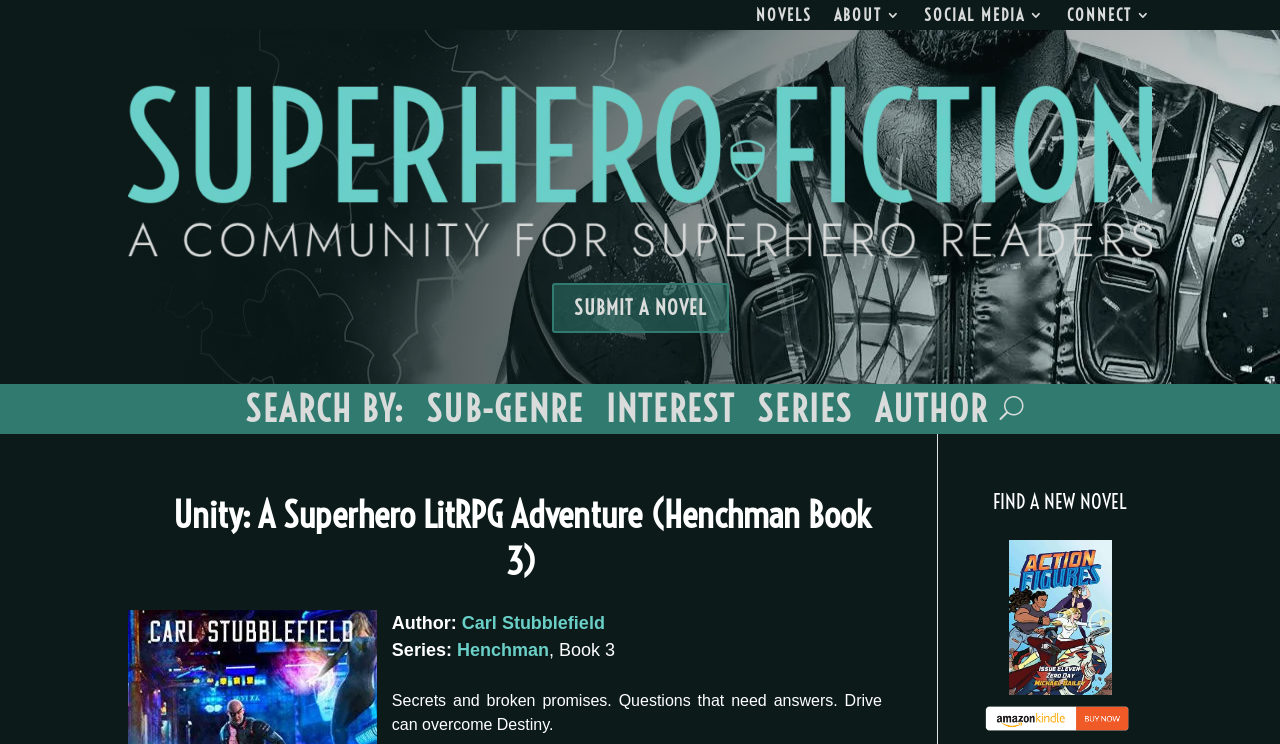What is the text above the 'FIND A NEW NOVEL' heading?
Based on the image, answer the question with as much detail as possible.

I found the answer by looking at the text above the 'FIND A NEW NOVEL' heading, which is a brief summary of the book.